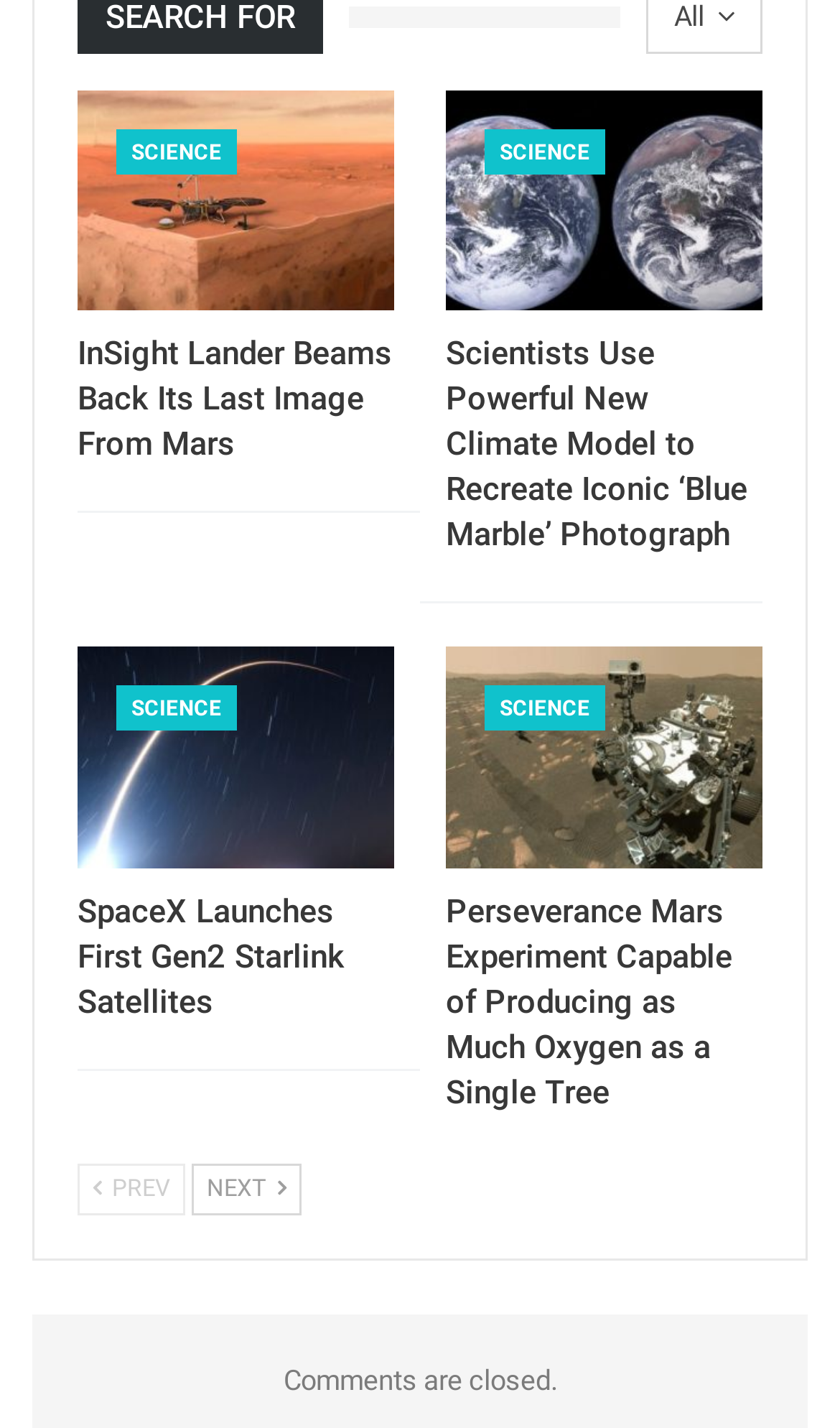Locate the bounding box coordinates of the area to click to fulfill this instruction: "Click on the 'SCIENCE' link". The bounding box should be presented as four float numbers between 0 and 1, in the order [left, top, right, bottom].

[0.138, 0.09, 0.282, 0.121]